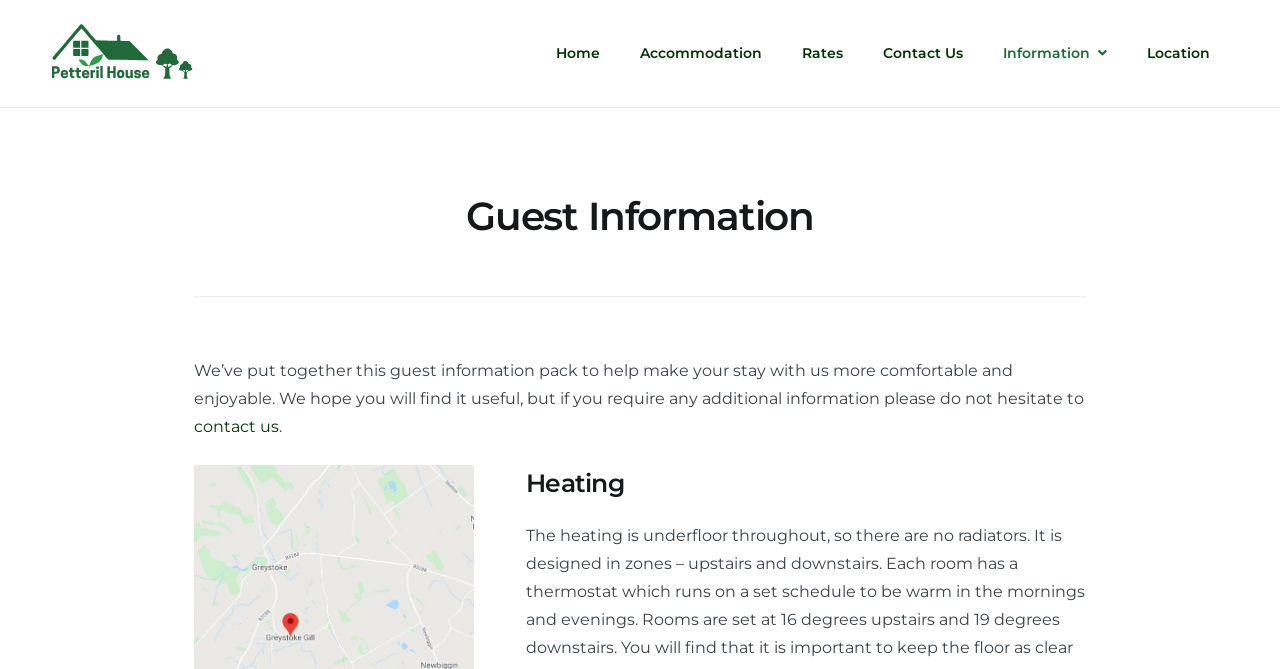Determine the bounding box for the described UI element: "Information".

[0.768, 0.044, 0.88, 0.116]